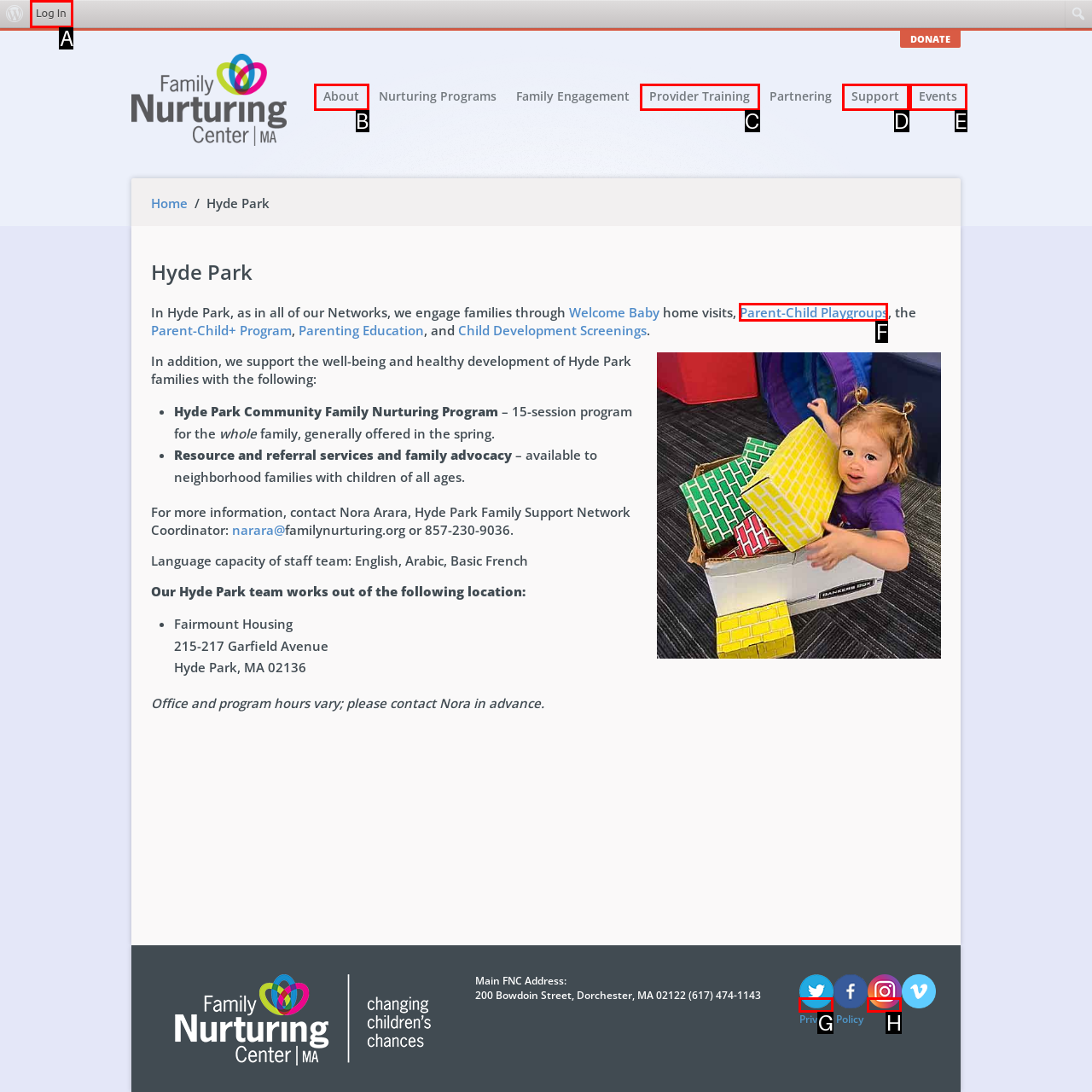Indicate which lettered UI element to click to fulfill the following task: Learn about Parent-Child Playgroups
Provide the letter of the correct option.

F